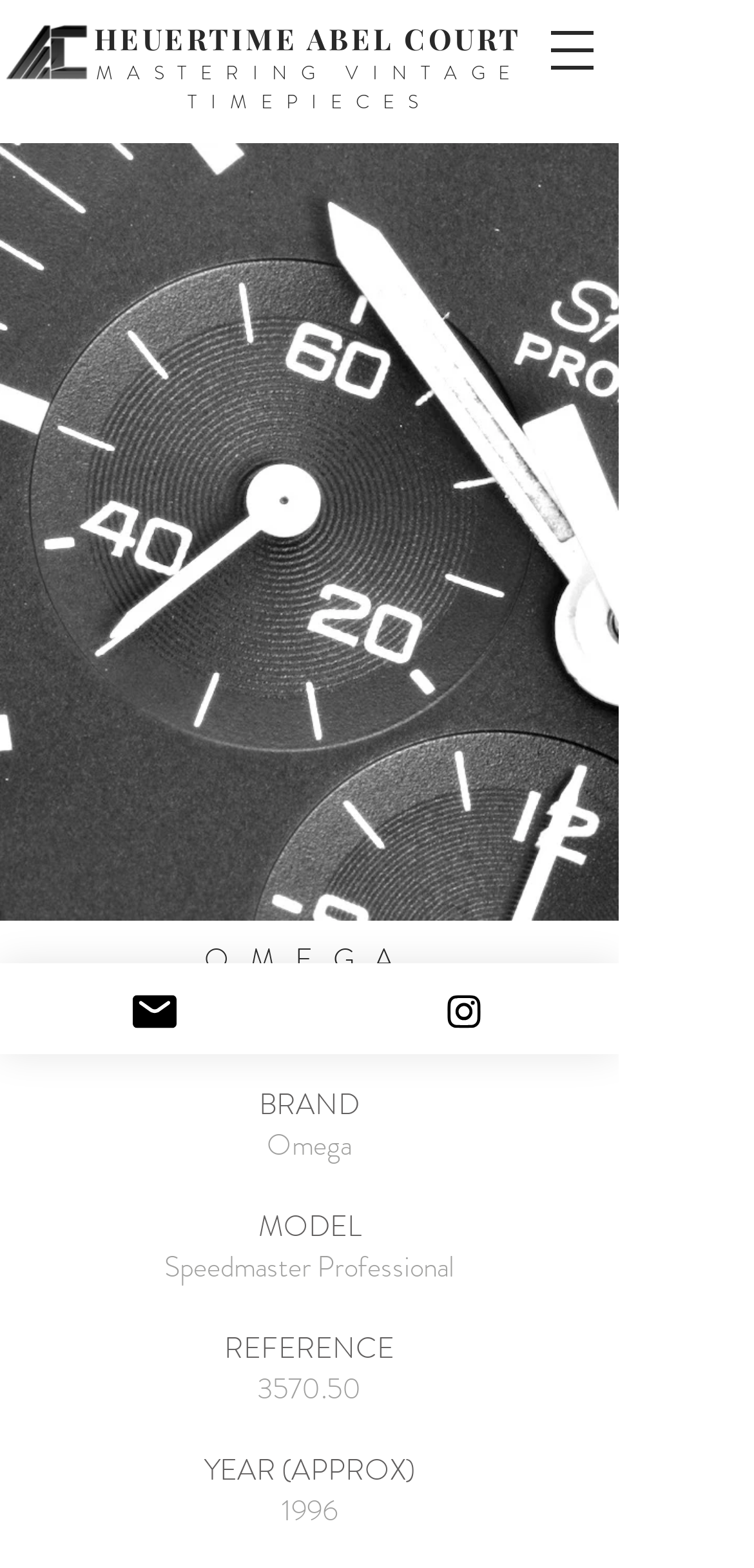Give a concise answer using one word or a phrase to the following question:
What is the model of the watch?

Speedmaster Professional